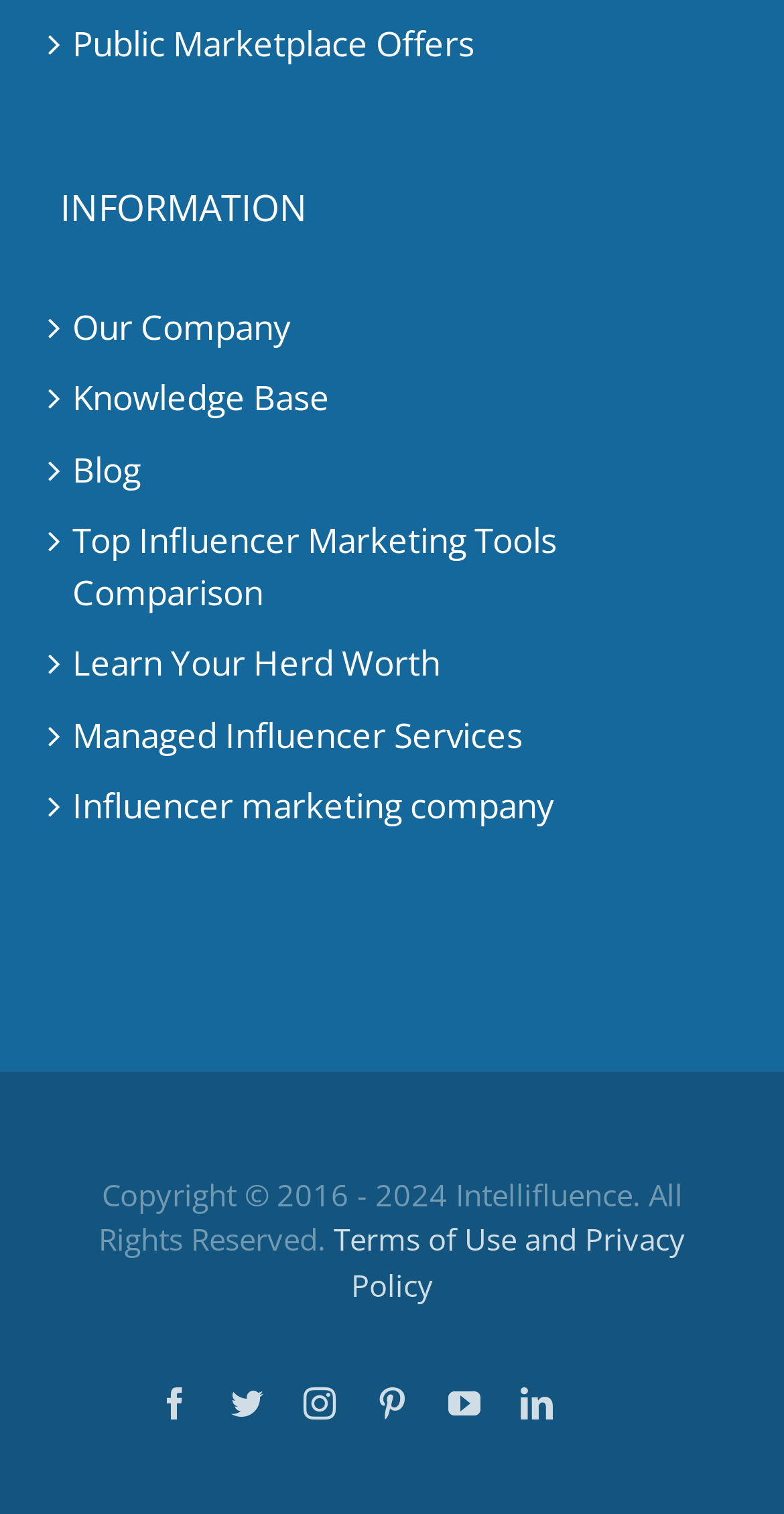Using the element description Managed Influencer Services, predict the bounding box coordinates for the UI element. Provide the coordinates in (top-left x, top-left y, bottom-right x, bottom-right y) format with values ranging from 0 to 1.

[0.092, 0.468, 0.91, 0.502]